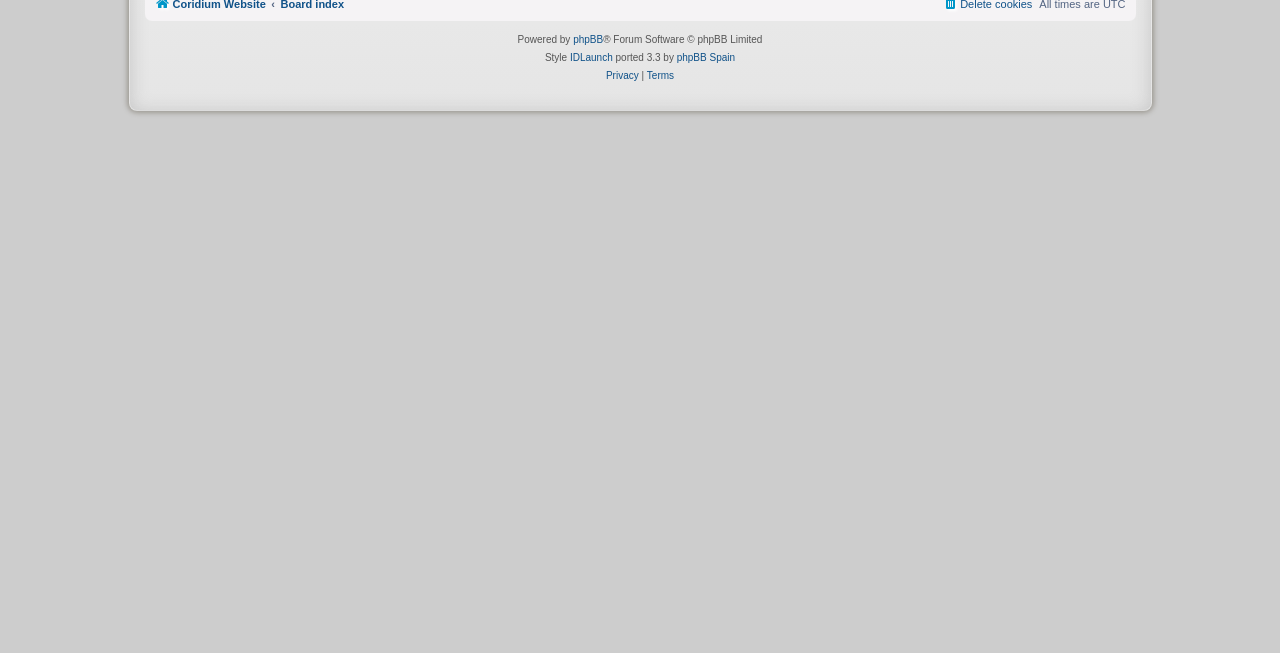Determine the bounding box for the UI element described here: "phpBB Spain".

[0.529, 0.075, 0.574, 0.102]